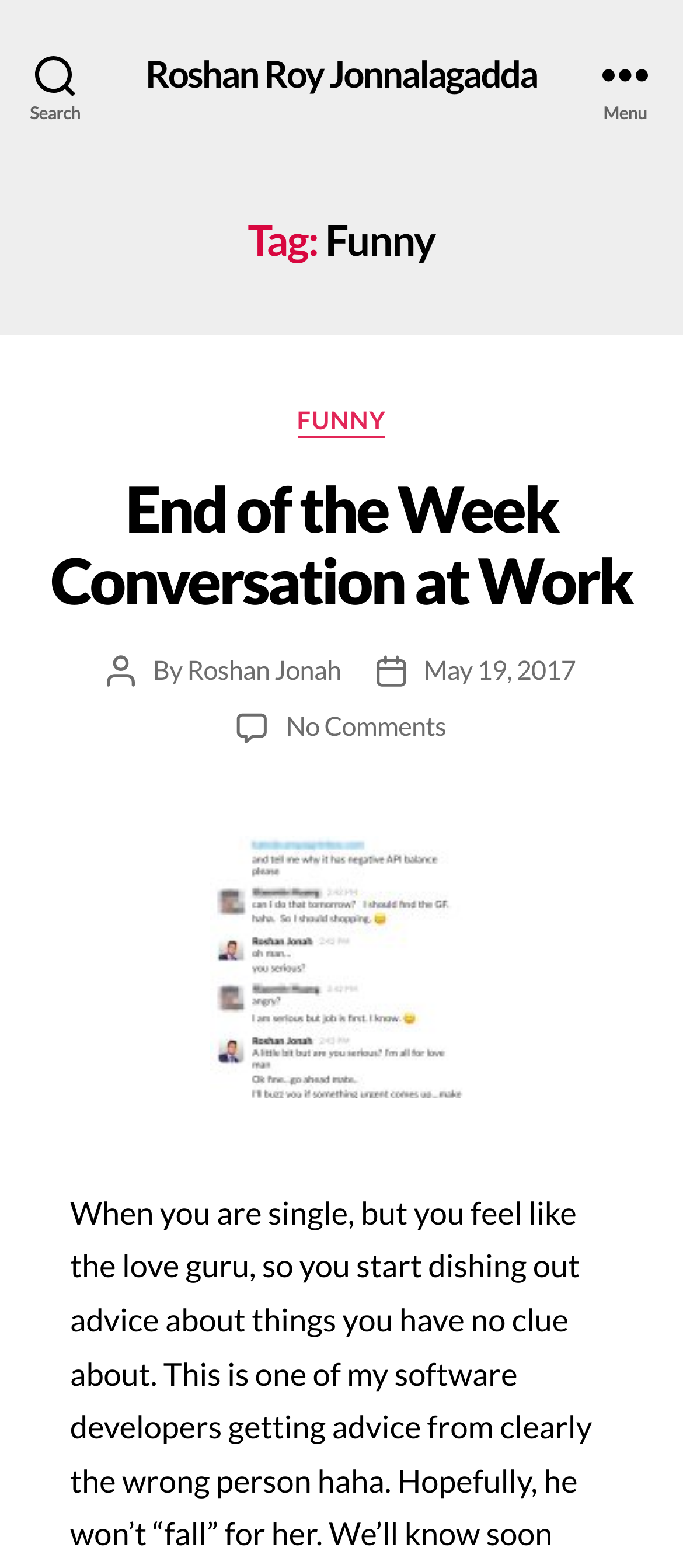Identify the bounding box coordinates for the UI element described as: "Contact your hosting provider". The coordinates should be provided as four floats between 0 and 1: [left, top, right, bottom].

None